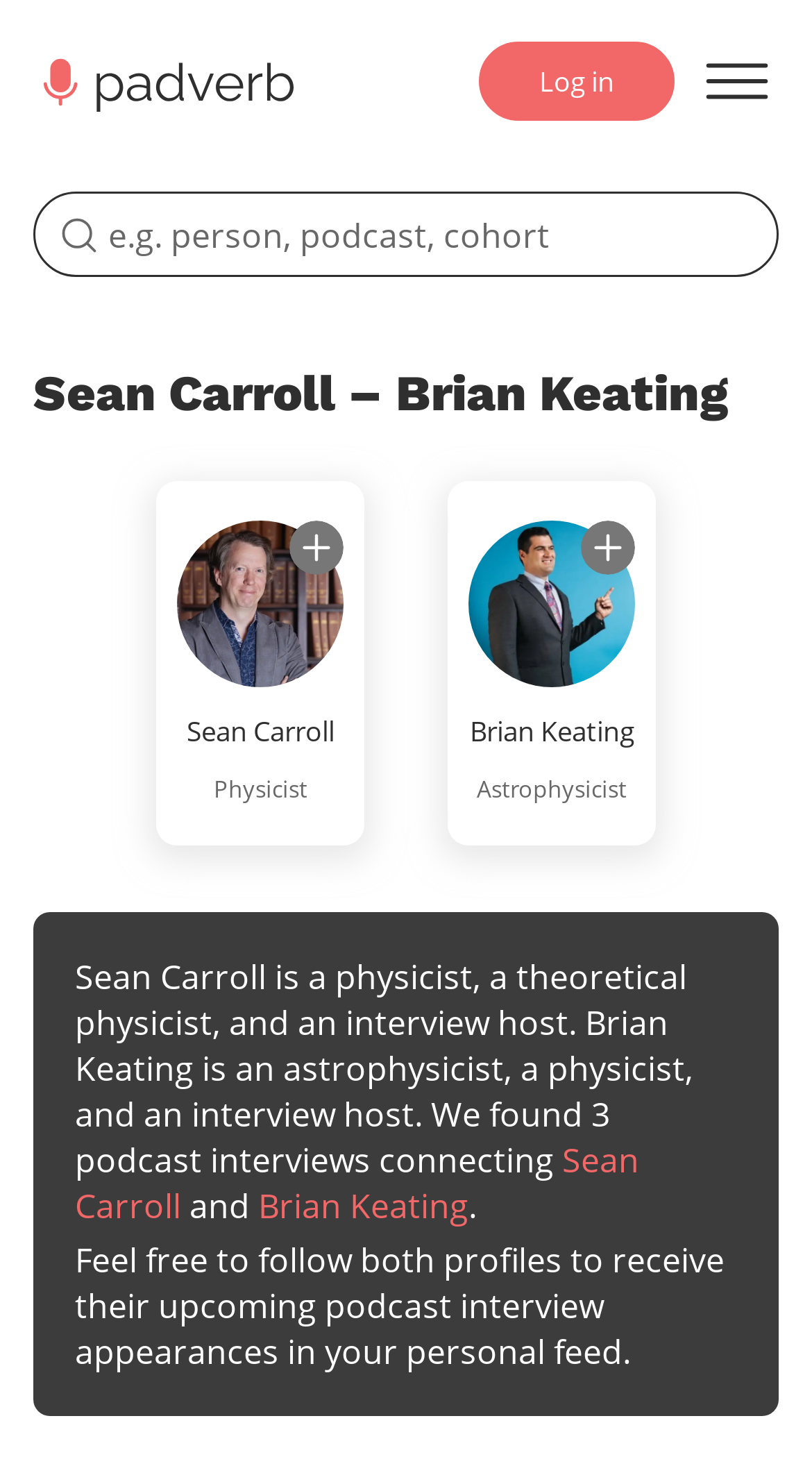Carefully examine the image and provide an in-depth answer to the question: What is the profession of Sean Carroll?

Based on the webpage, I found a link with the text 'Sean Carroll subscribe Sean Carroll Physicist', which indicates that Sean Carroll is a physicist.